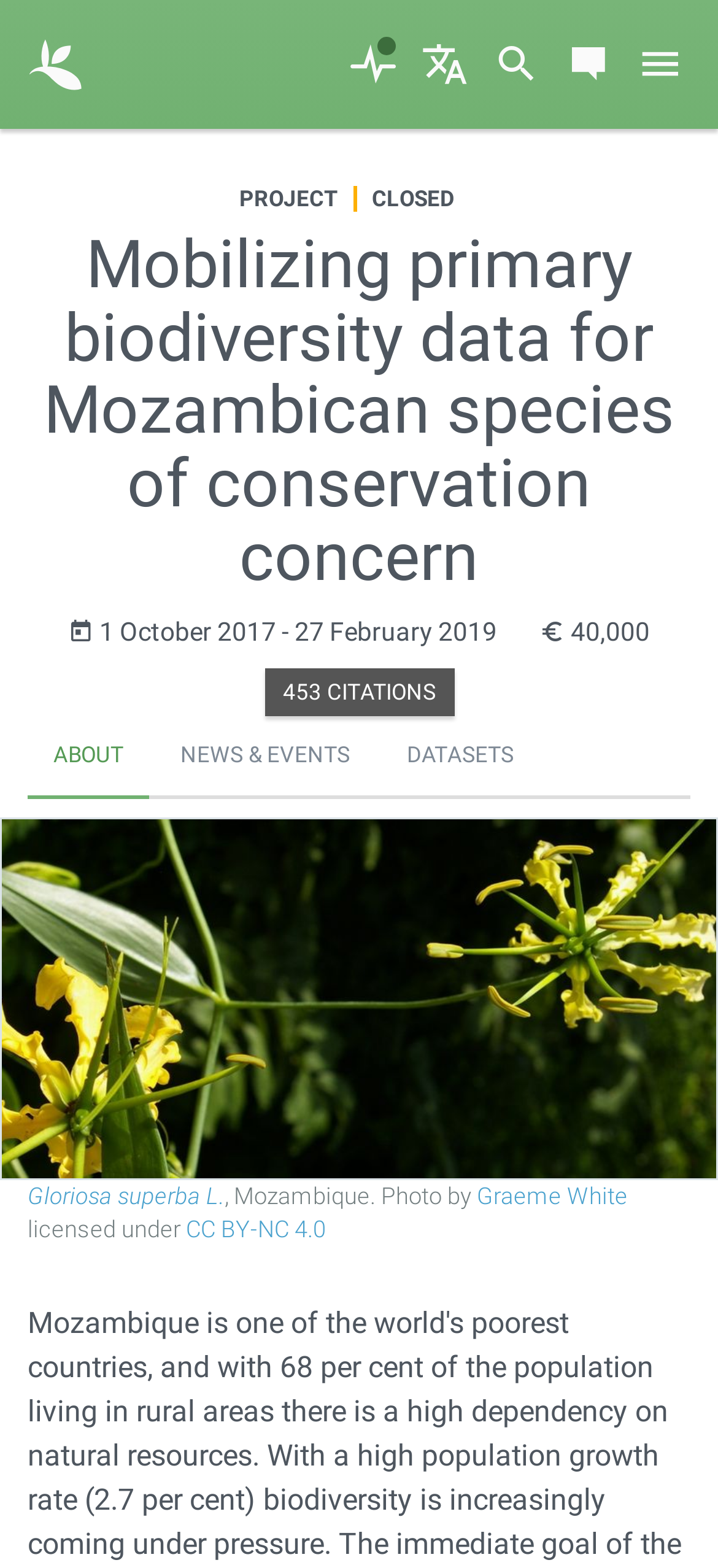Determine the bounding box coordinates of the clickable area required to perform the following instruction: "Check the CC BY-NC 4.0 license". The coordinates should be represented as four float numbers between 0 and 1: [left, top, right, bottom].

[0.259, 0.774, 0.454, 0.792]